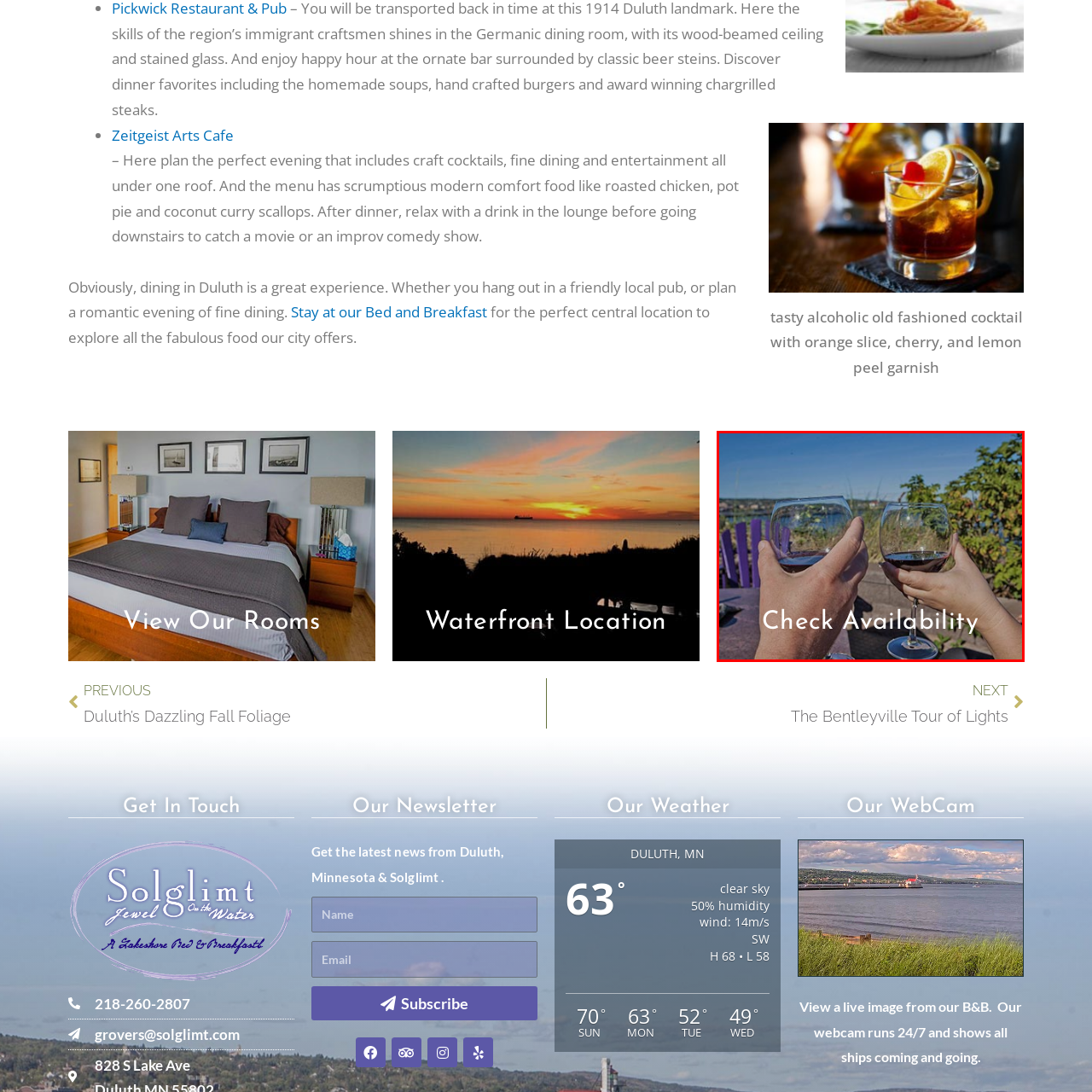Inspect the image contained by the red bounding box and answer the question with a single word or phrase:
What is visible in the background?

Lush greenery and water